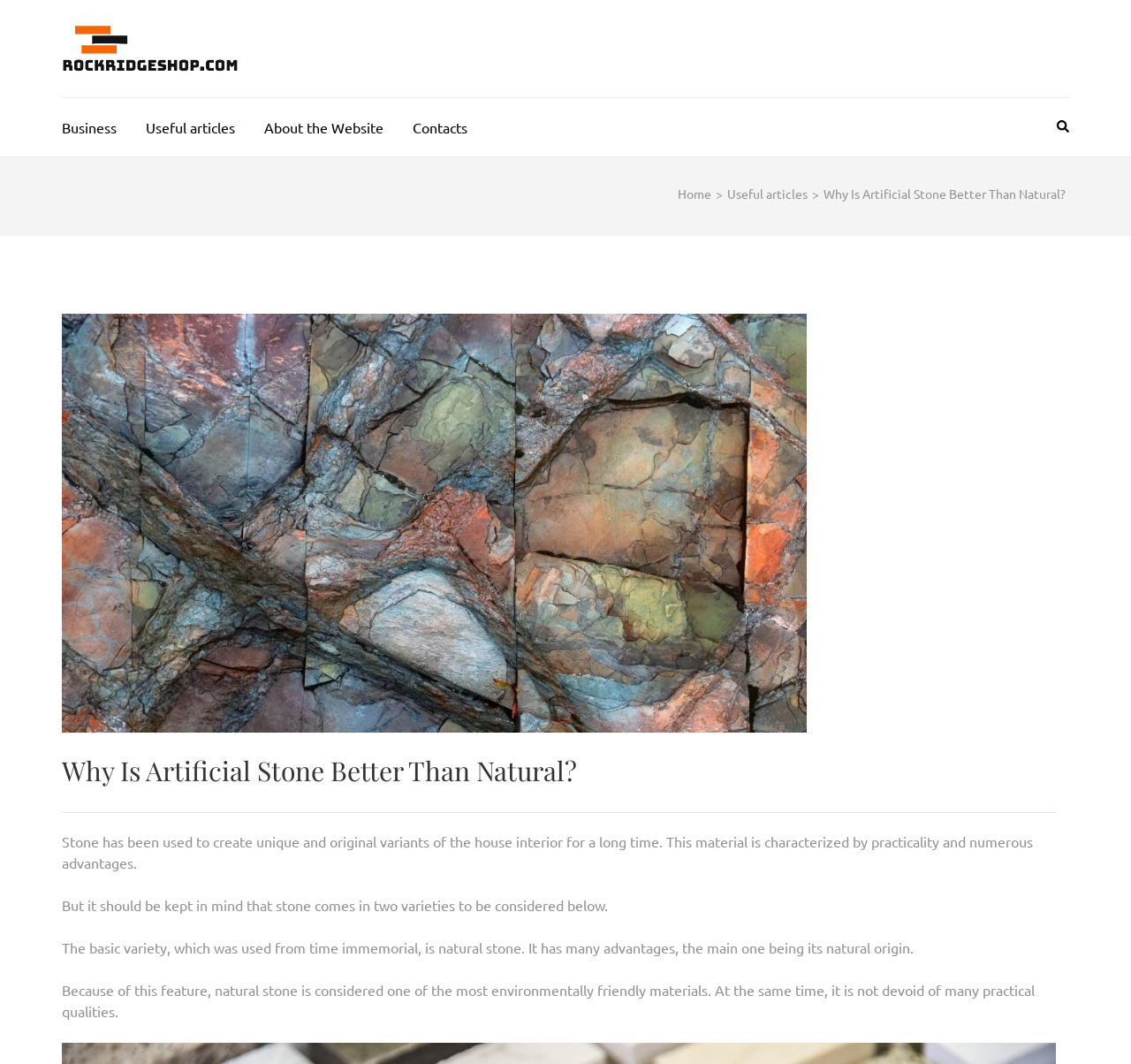Summarize the webpage with a detailed and informative caption.

The webpage appears to be an article discussing the benefits of artificial stone over natural stone for house interior design. At the top left of the page, there is a link to the website's homepage, "rockridgeshop.com", accompanied by a small image of the website's logo. 

Below the logo, there are four links: "Business", "Useful articles", "About the Website", and "Contacts", which are aligned horizontally and take up about half of the page's width. 

On the right side of the page, there is a link to the "Home" page, followed by a ">" symbol, and then another link to "Useful articles". 

The main content of the article starts with a heading "Why Is Artificial Stone Better Than Natural?" which is centered at the top of the main content area. 

Below the heading, there are four paragraphs of text. The first paragraph introduces the topic, stating that stone has been used to create unique house interiors and highlighting its practicality and advantages. 

The second paragraph mentions that there are two varieties of stone to be considered. 

The third paragraph discusses natural stone, highlighting its natural origin and environmentally friendly qualities. 

The fourth paragraph continues to discuss natural stone, mentioning its practical qualities.